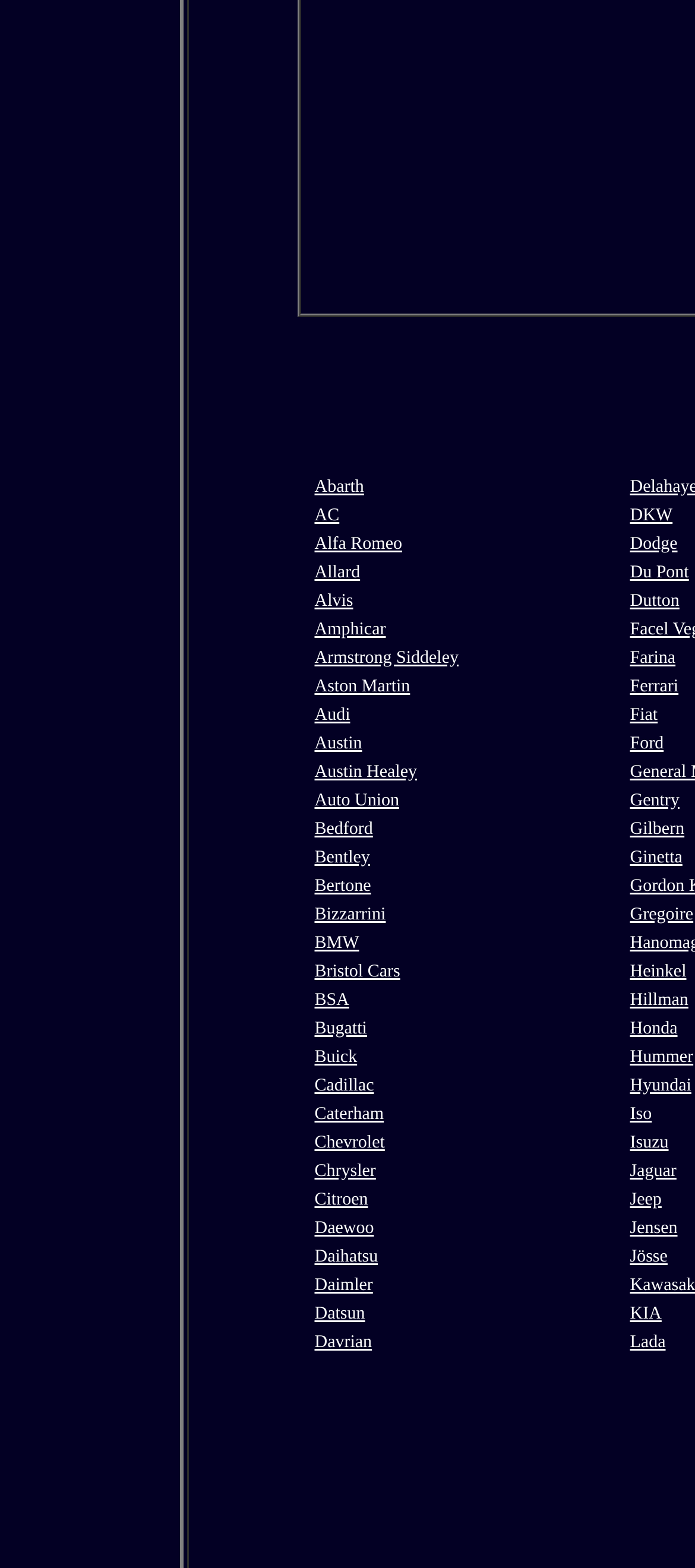Given the element description: "Isuzu", predict the bounding box coordinates of this UI element. The coordinates must be four float numbers between 0 and 1, given as [left, top, right, bottom].

[0.906, 0.717, 0.962, 0.736]